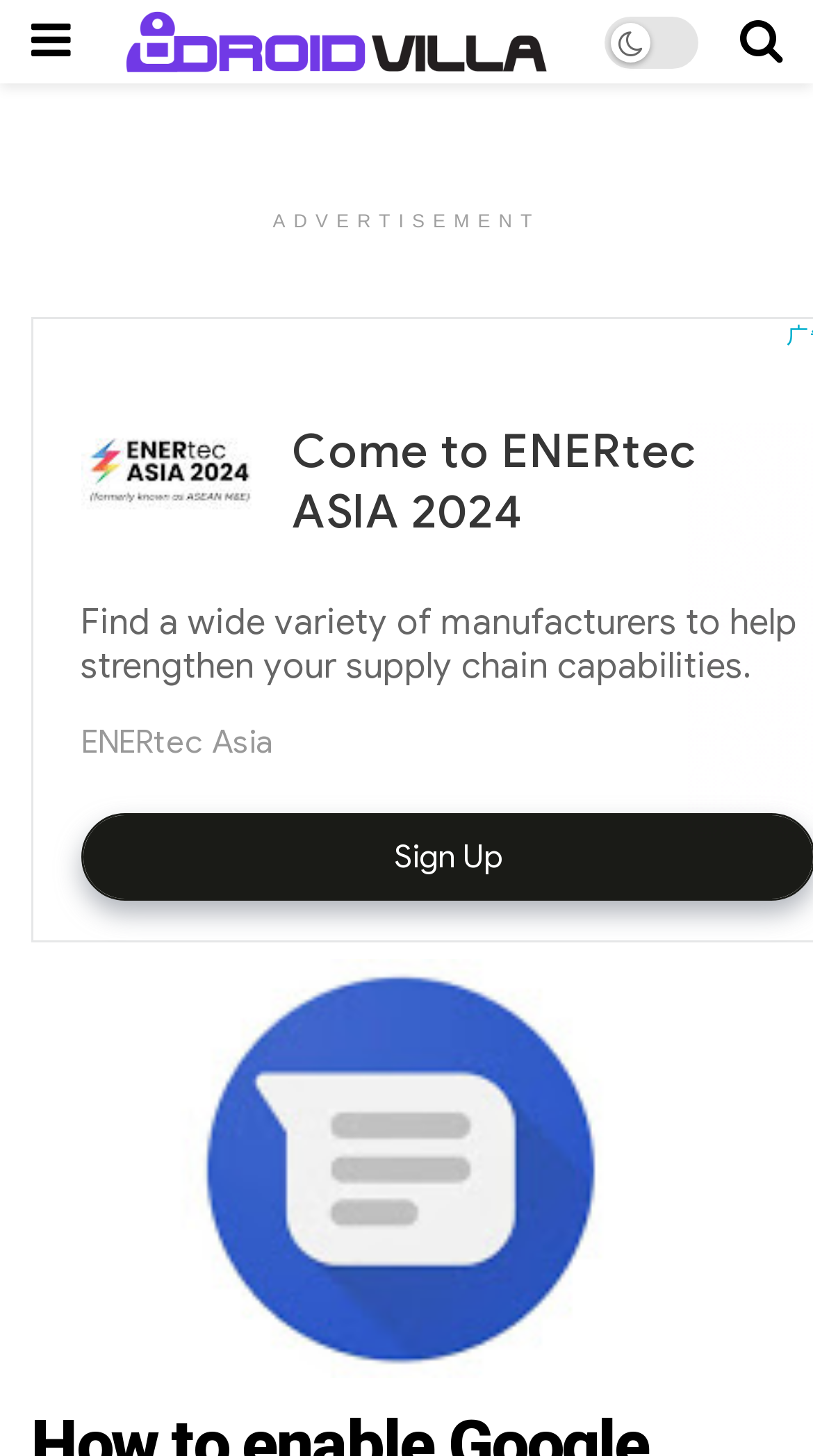Determine the main text heading of the webpage and provide its content.

How to enable Google message Dark mode on Android